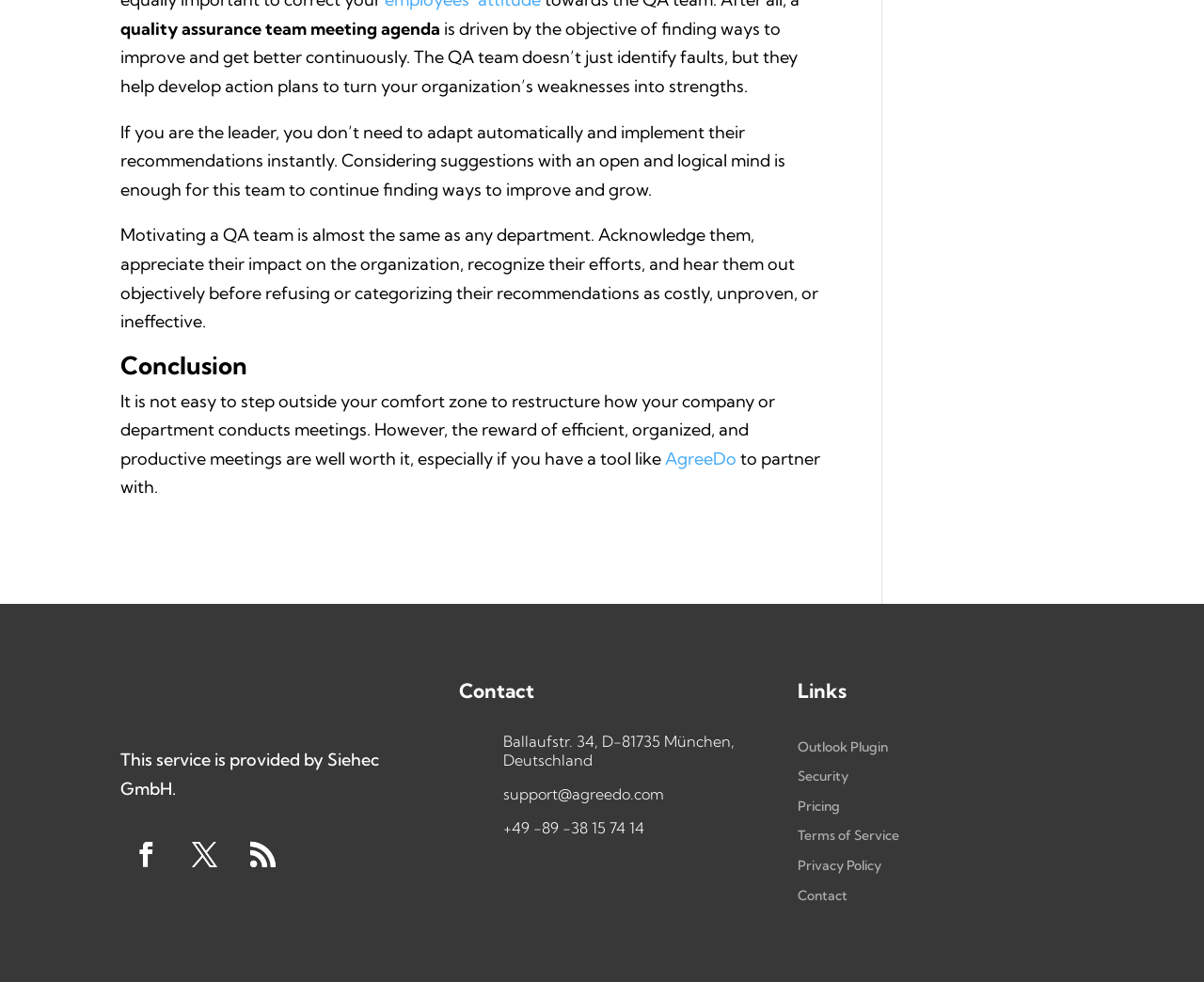Find and specify the bounding box coordinates that correspond to the clickable region for the instruction: "view Security".

[0.663, 0.782, 0.705, 0.799]